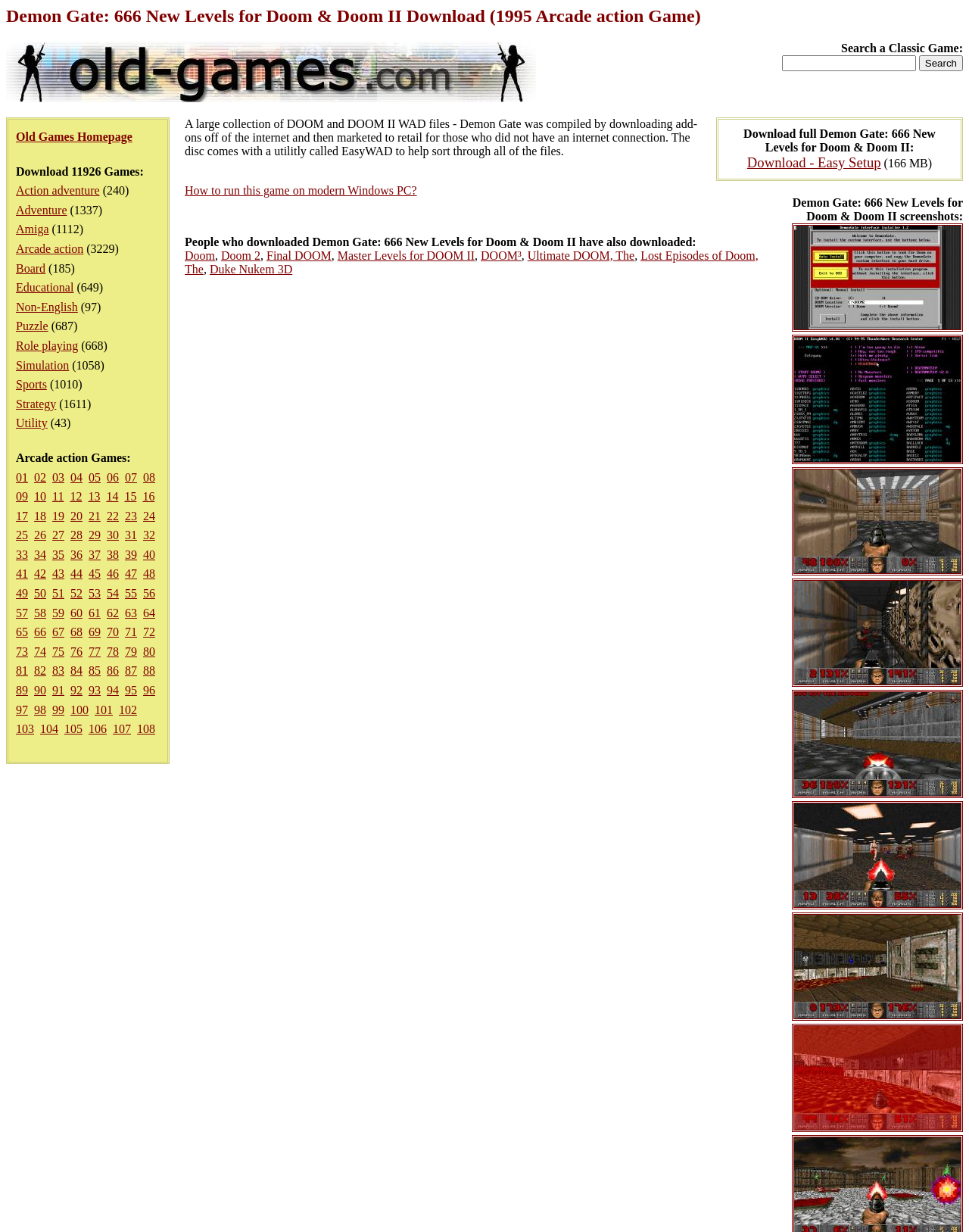How many games are available for download on this webpage?
We need a detailed and exhaustive answer to the question. Please elaborate.

The webpage displays a text 'Download 11926 Games:' which indicates the total number of games available for download on this webpage.